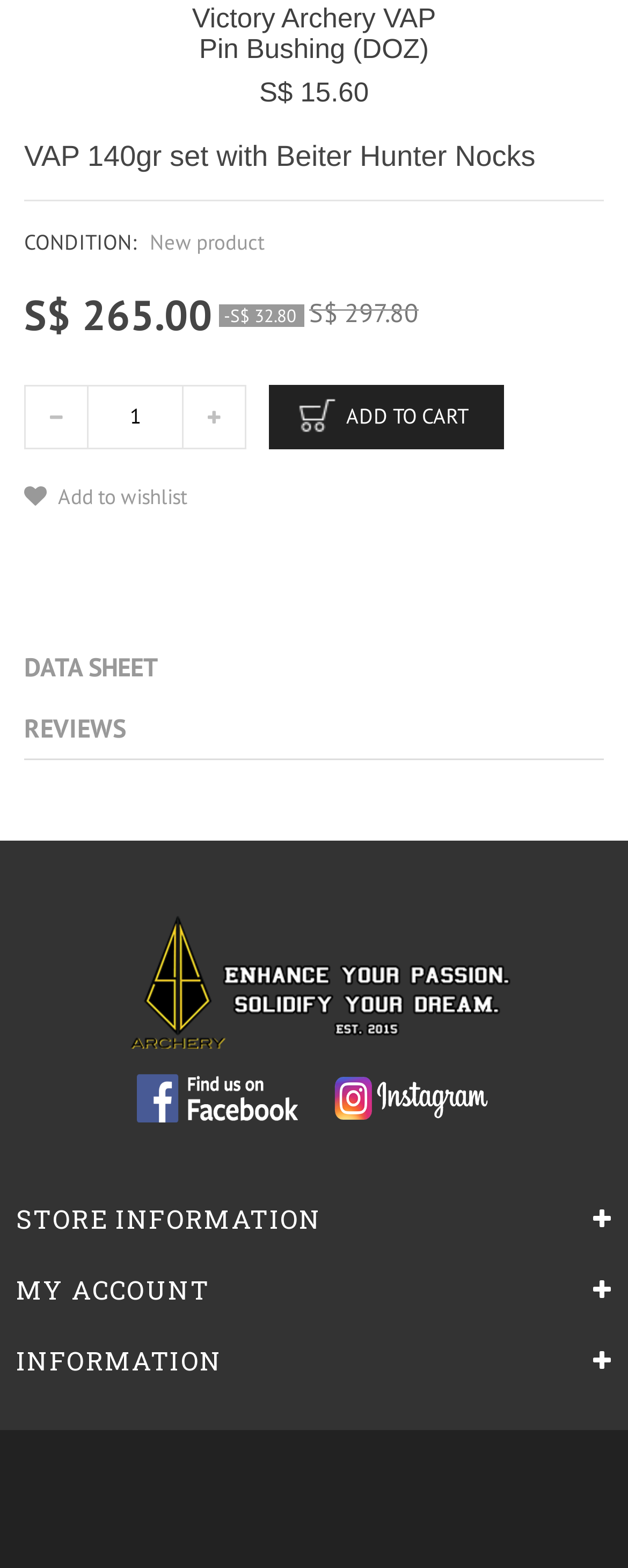Find the bounding box coordinates of the element I should click to carry out the following instruction: "Select French language".

None